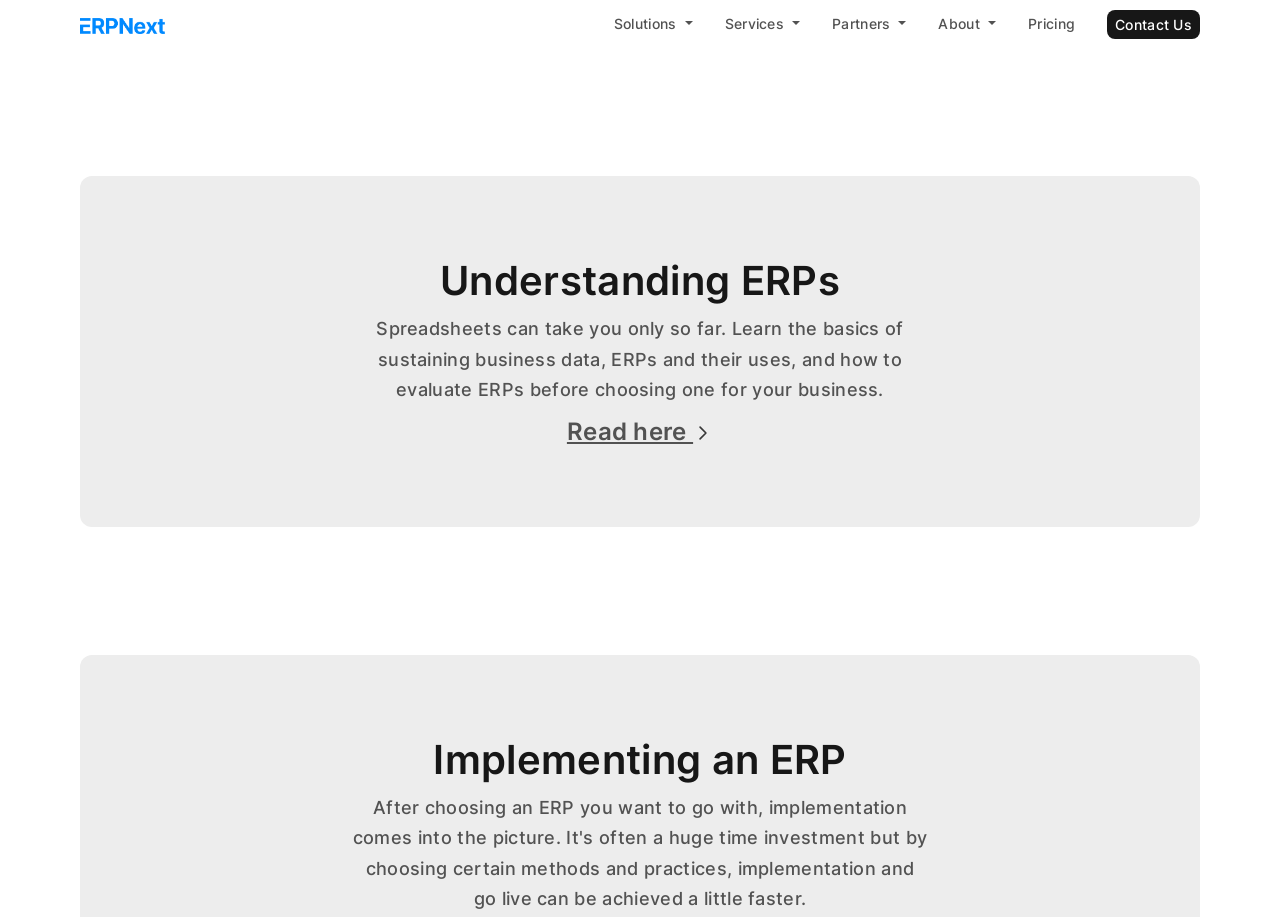Please answer the following question using a single word or phrase: 
What is the purpose of the 'Read here' link?

To learn about ERPs